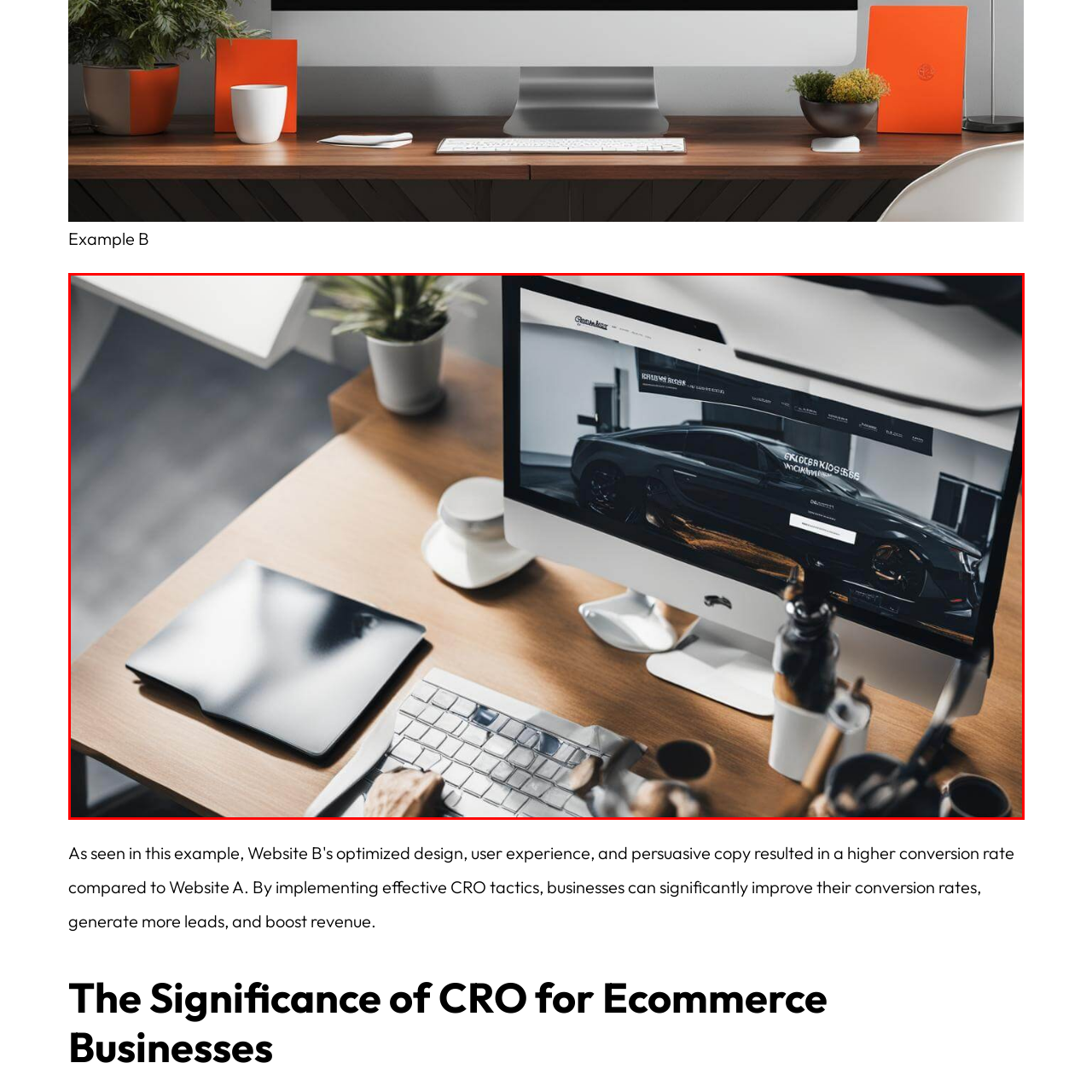What is the theme of the website on the iMac?
Look at the image framed by the red bounding box and provide an in-depth response.

The question asks about the theme of the website displayed on the iMac screen. The caption mentions that the website appears to focus on 'Conversion Rate Optimization' (CRO), which is a theme relevant to ecommerce businesses. Therefore, the theme of the website is ecommerce.